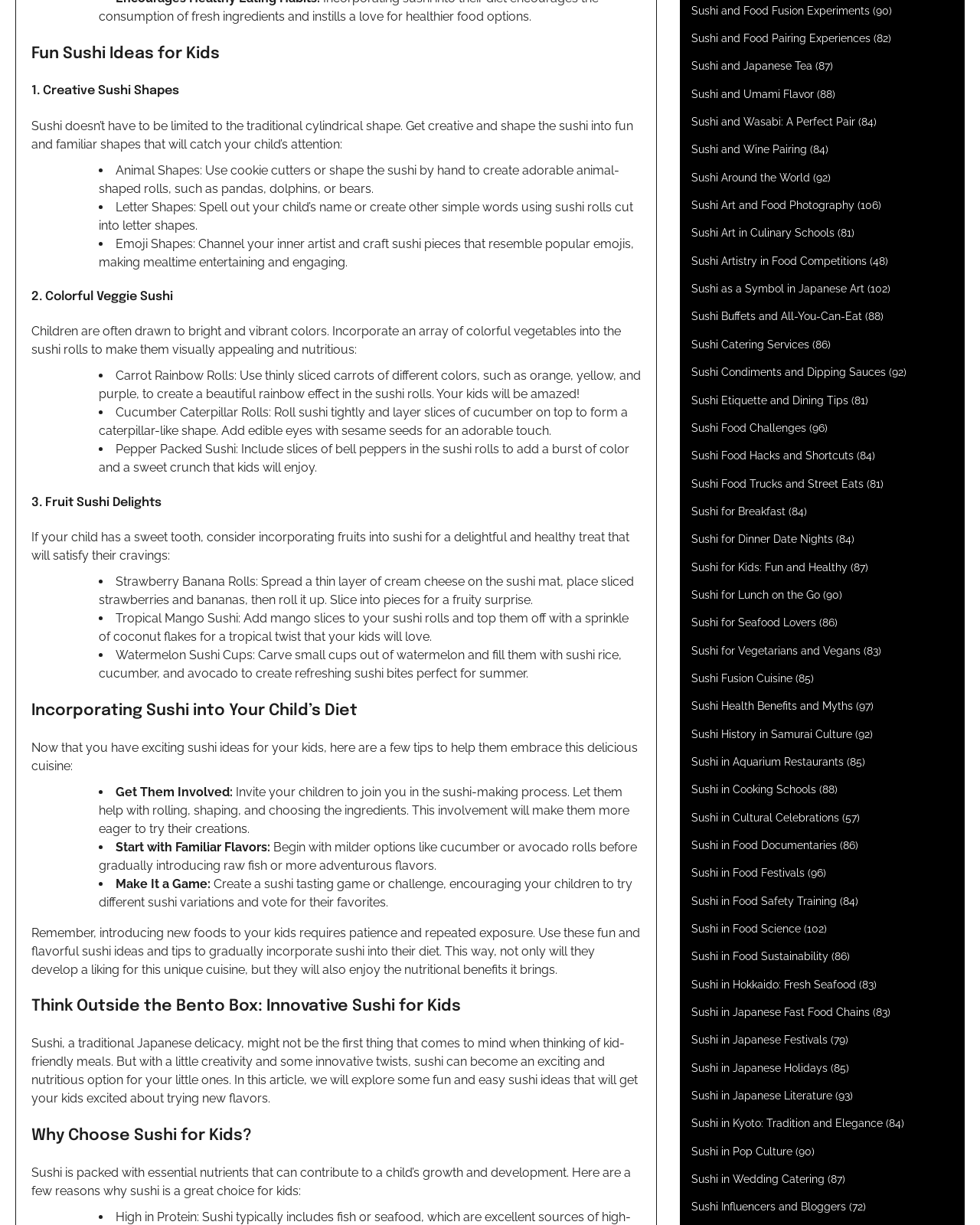Please provide the bounding box coordinates for the element that needs to be clicked to perform the following instruction: "Explore 'Sushi Around the World'". The coordinates should be given as four float numbers between 0 and 1, i.e., [left, top, right, bottom].

[0.705, 0.14, 0.827, 0.15]